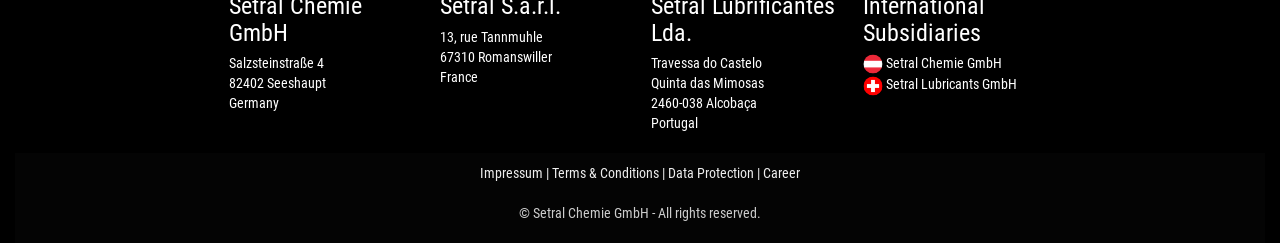How many countries are listed? Look at the image and give a one-word or short phrase answer.

3